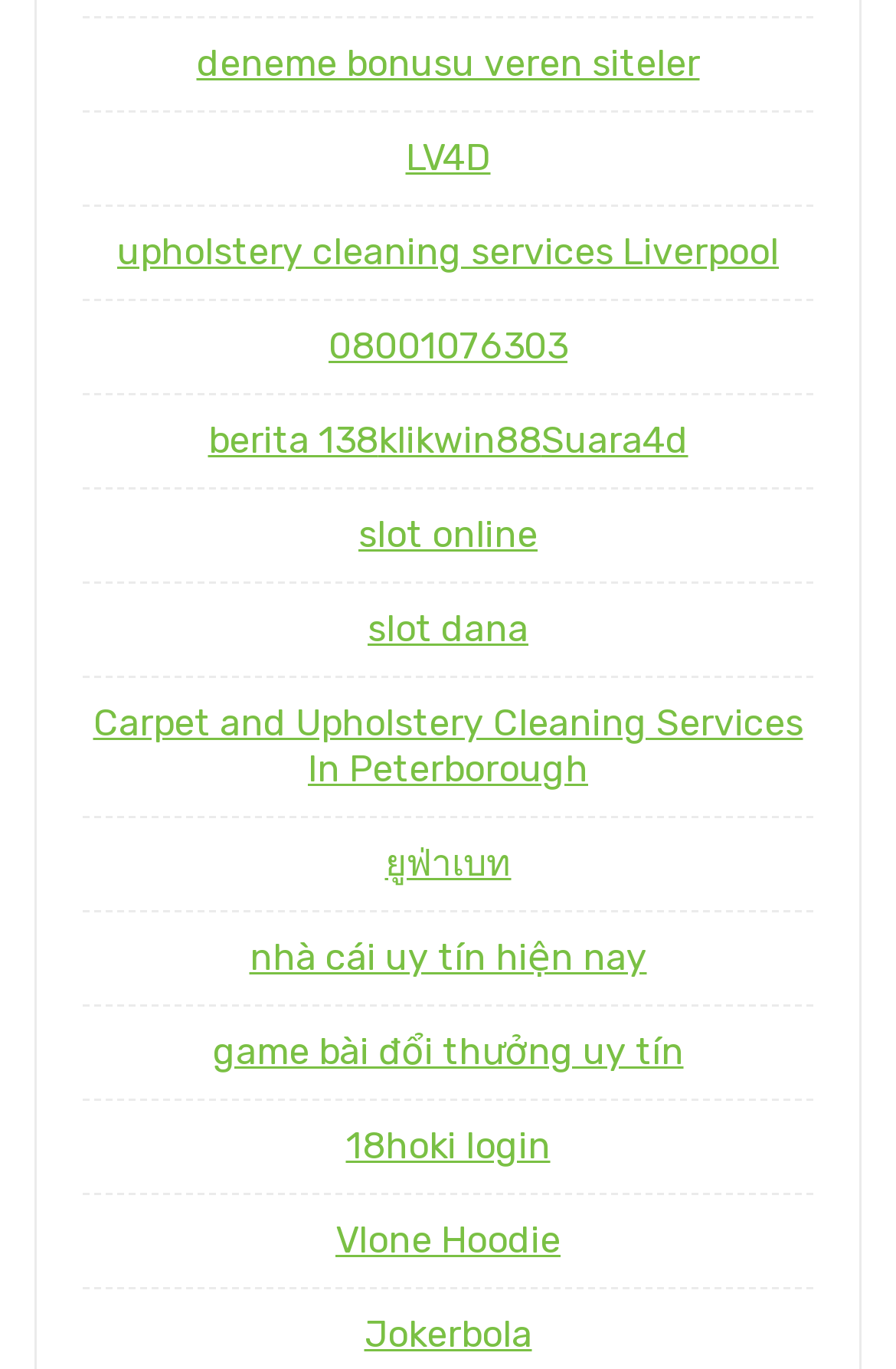Determine the bounding box coordinates of the clickable element to achieve the following action: 'Visit the Suara4d website'. Provide the coordinates as four float values between 0 and 1, formatted as [left, top, right, bottom].

[0.604, 0.306, 0.768, 0.338]